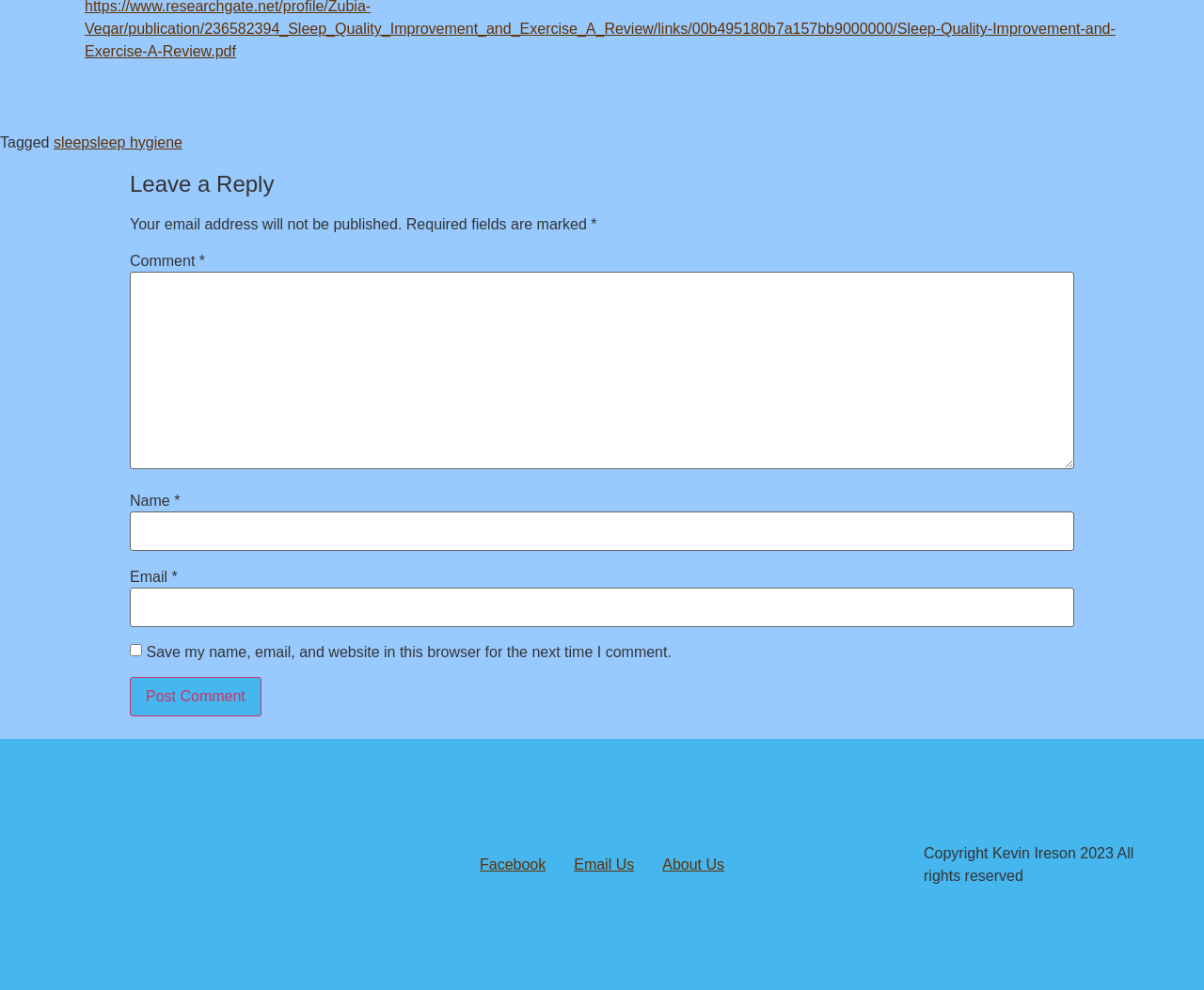What is the logo at the bottom of the page?
Answer the question with a single word or phrase, referring to the image.

Relaxing Hypnotherapy logo